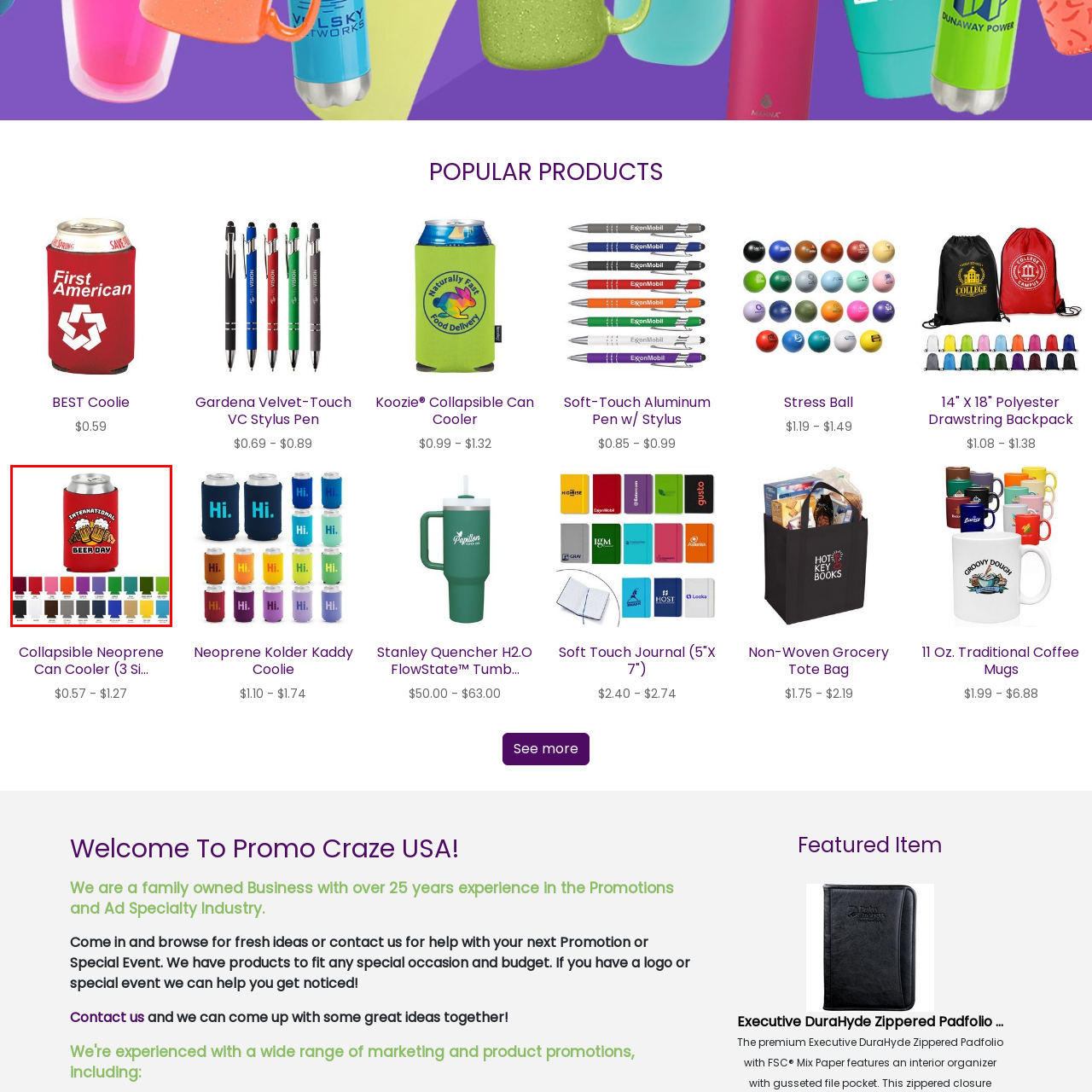Detail the features and components of the image inside the red outline.

The image showcases a vibrant red can cooler designed for "International Beer Day." It features a playful graphic of two beer mugs with frothy tops, prominently displaying the text "INTERNATIONAL BEER DAY." Surrounding this central image, there’s a color palette below, displaying various color options for customizing the can cooler, including shades like pink, purple, green, blue, and more. This product is perfect for keeping beverages cold while celebrating the fun and camaraderie of International Beer Day.